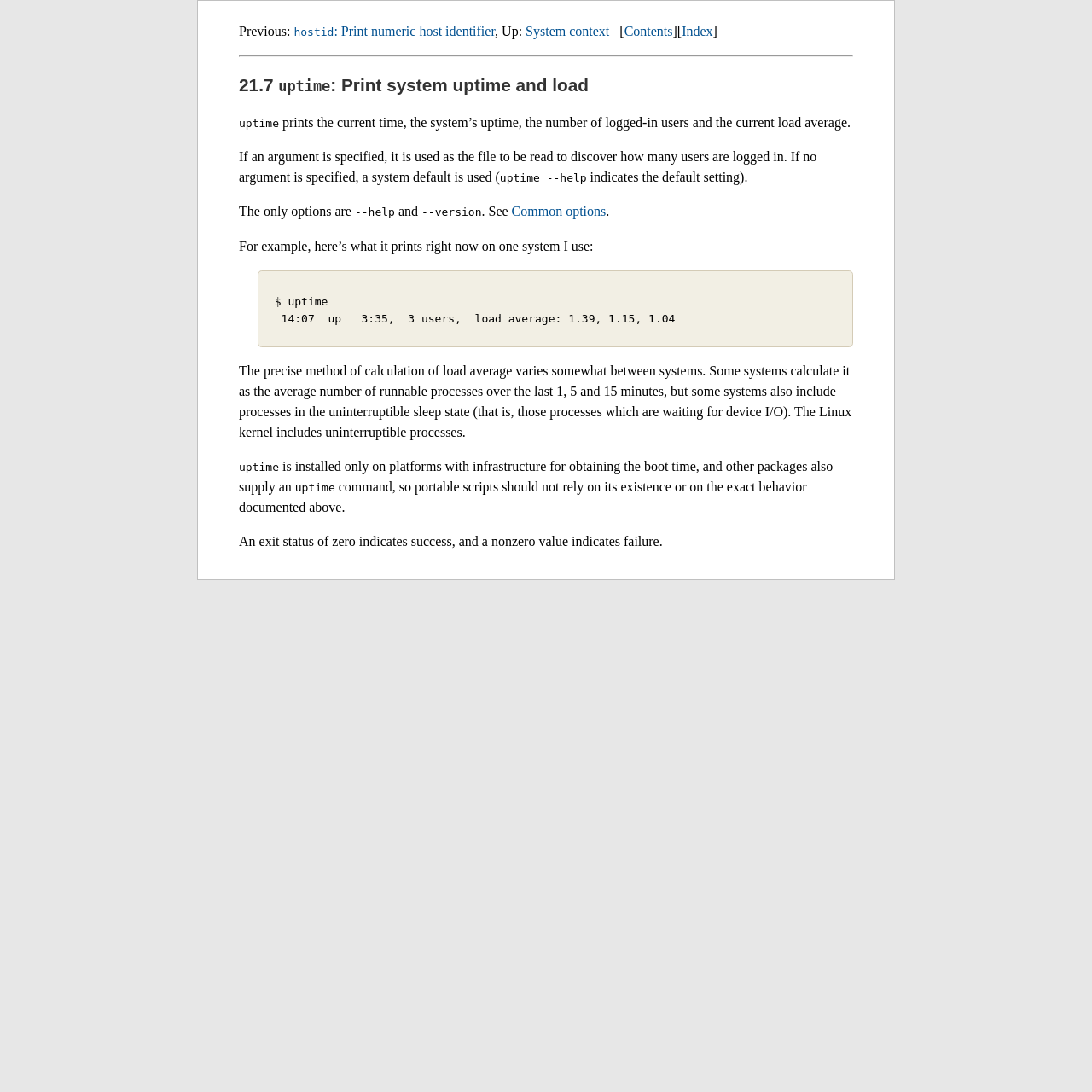Determine the bounding box for the described UI element: "hostid: Print numeric host identifier".

[0.269, 0.022, 0.453, 0.035]